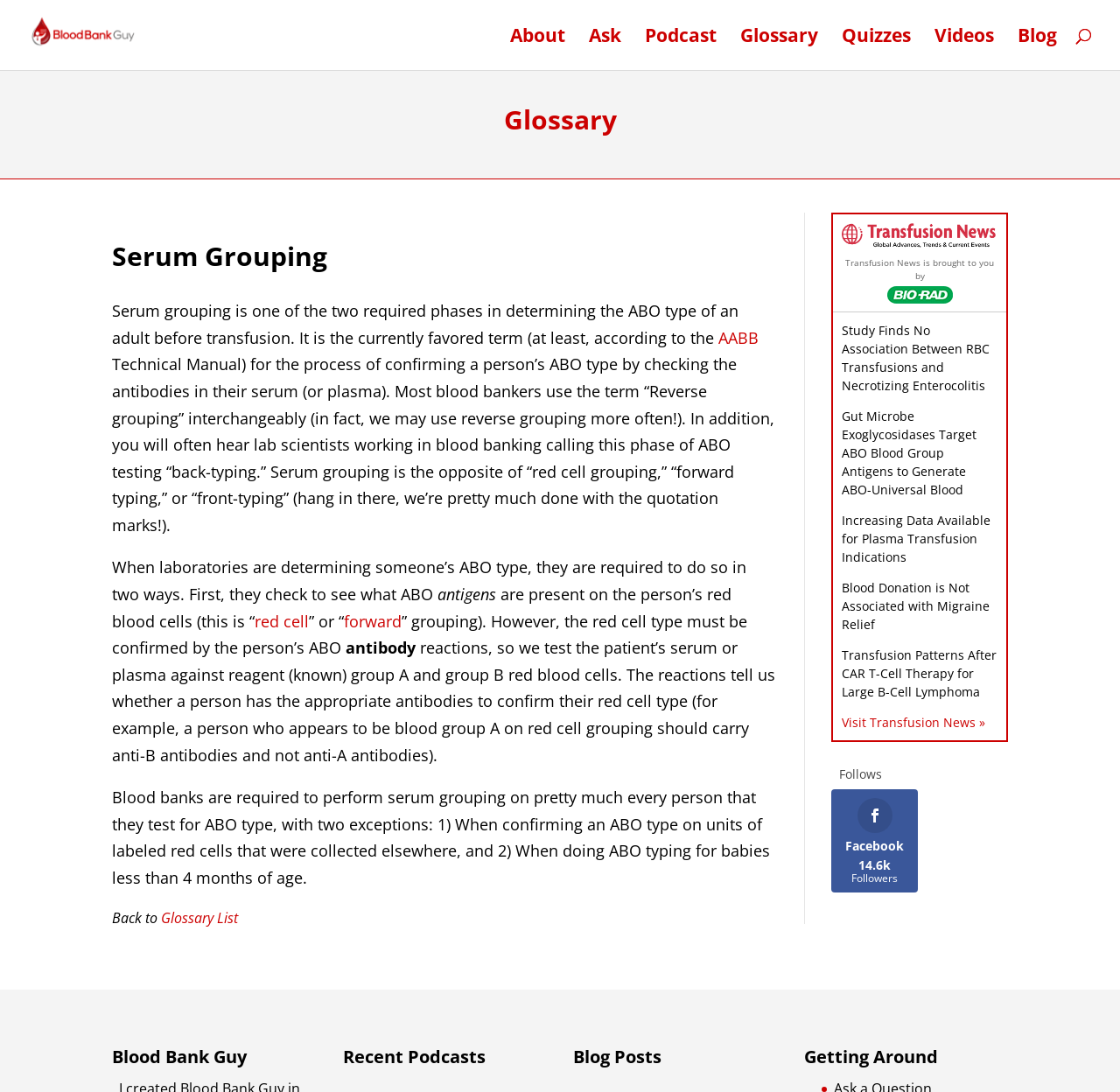Identify the bounding box coordinates of the section that should be clicked to achieve the task described: "Click on the 'About' link".

[0.455, 0.026, 0.505, 0.064]